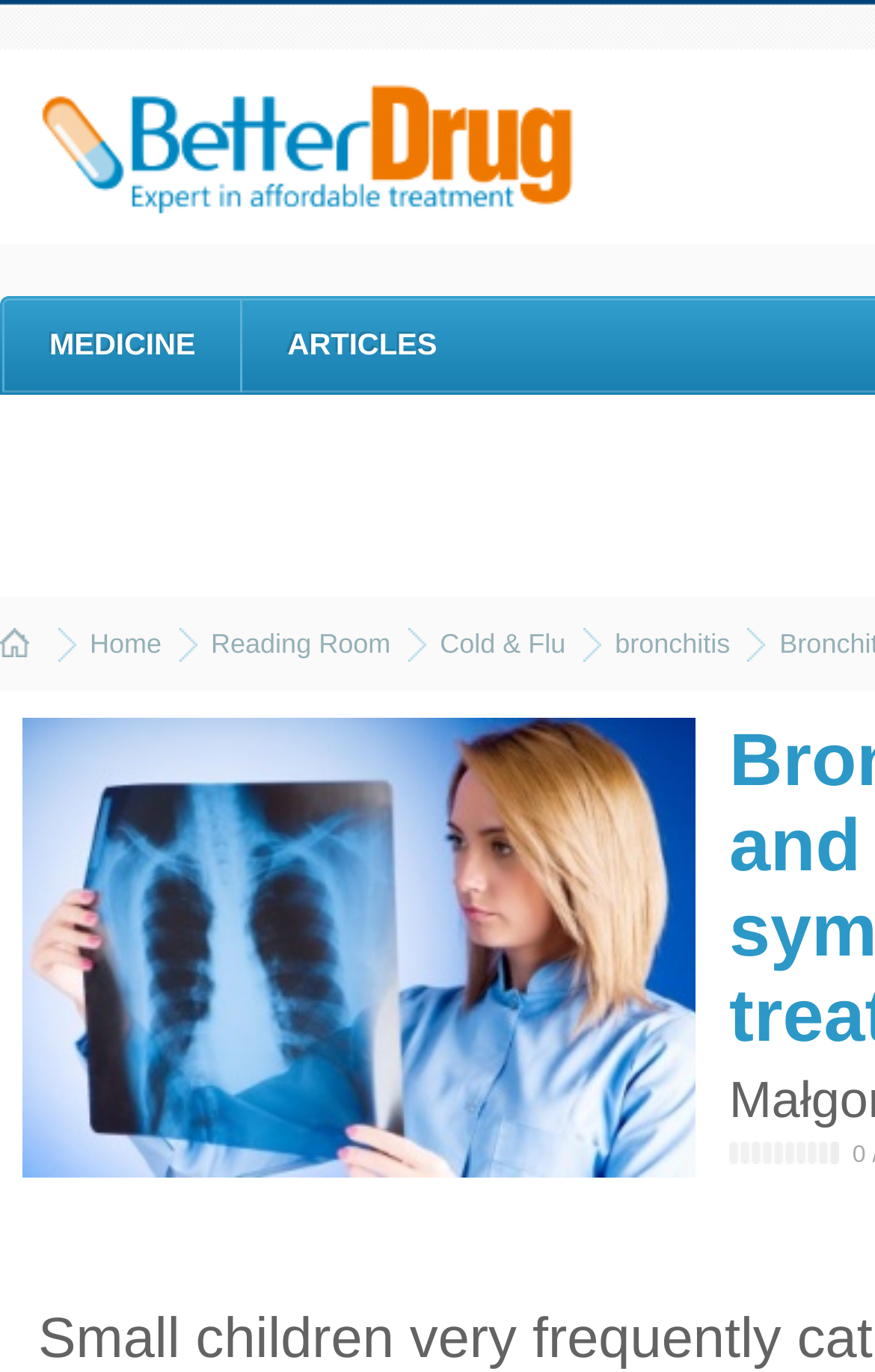Provide the bounding box coordinates of the area you need to click to execute the following instruction: "explore reading room".

[0.241, 0.458, 0.446, 0.481]